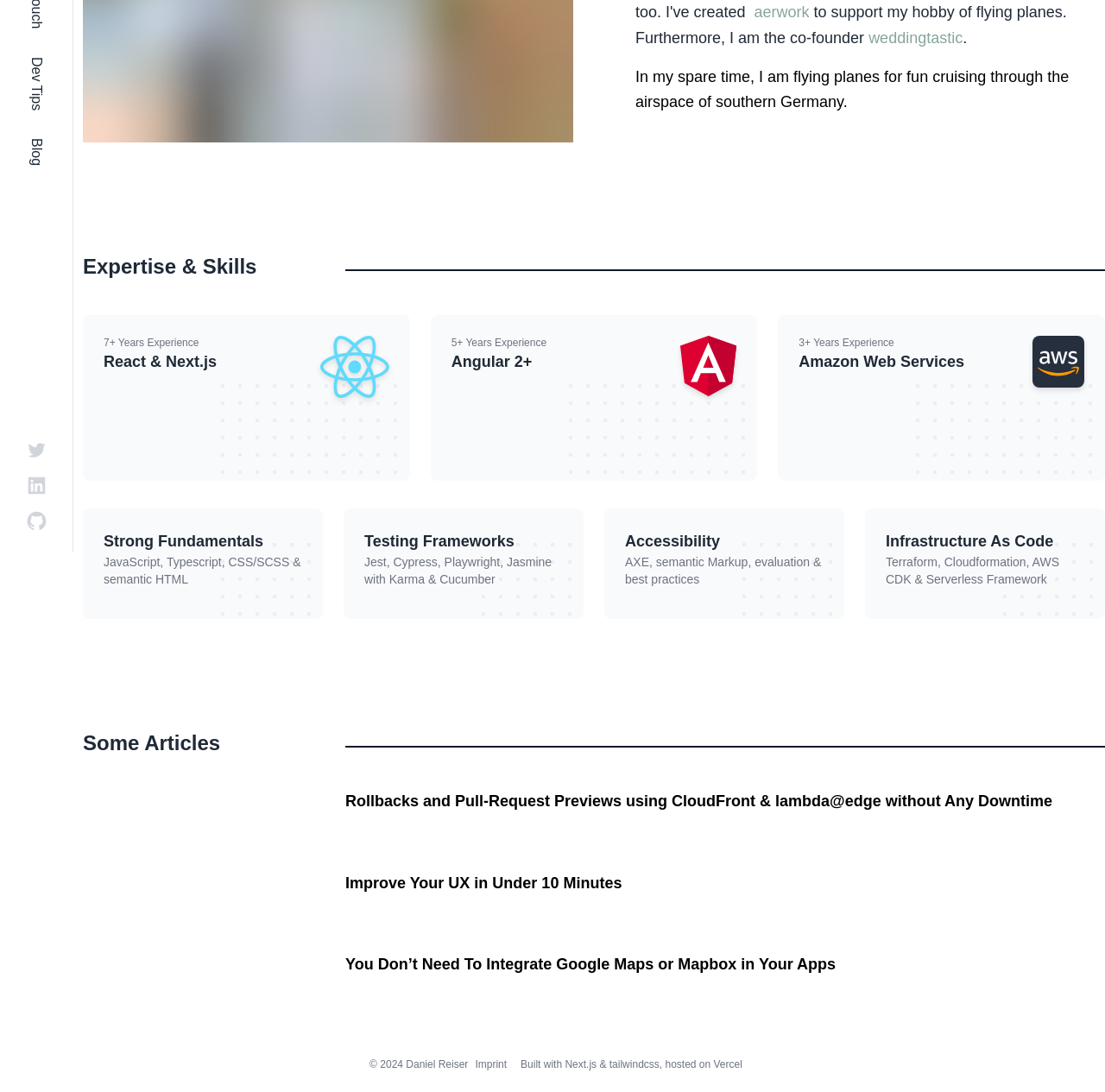Identify the bounding box for the element characterized by the following description: "tailwindcss".

[0.551, 0.969, 0.597, 0.98]